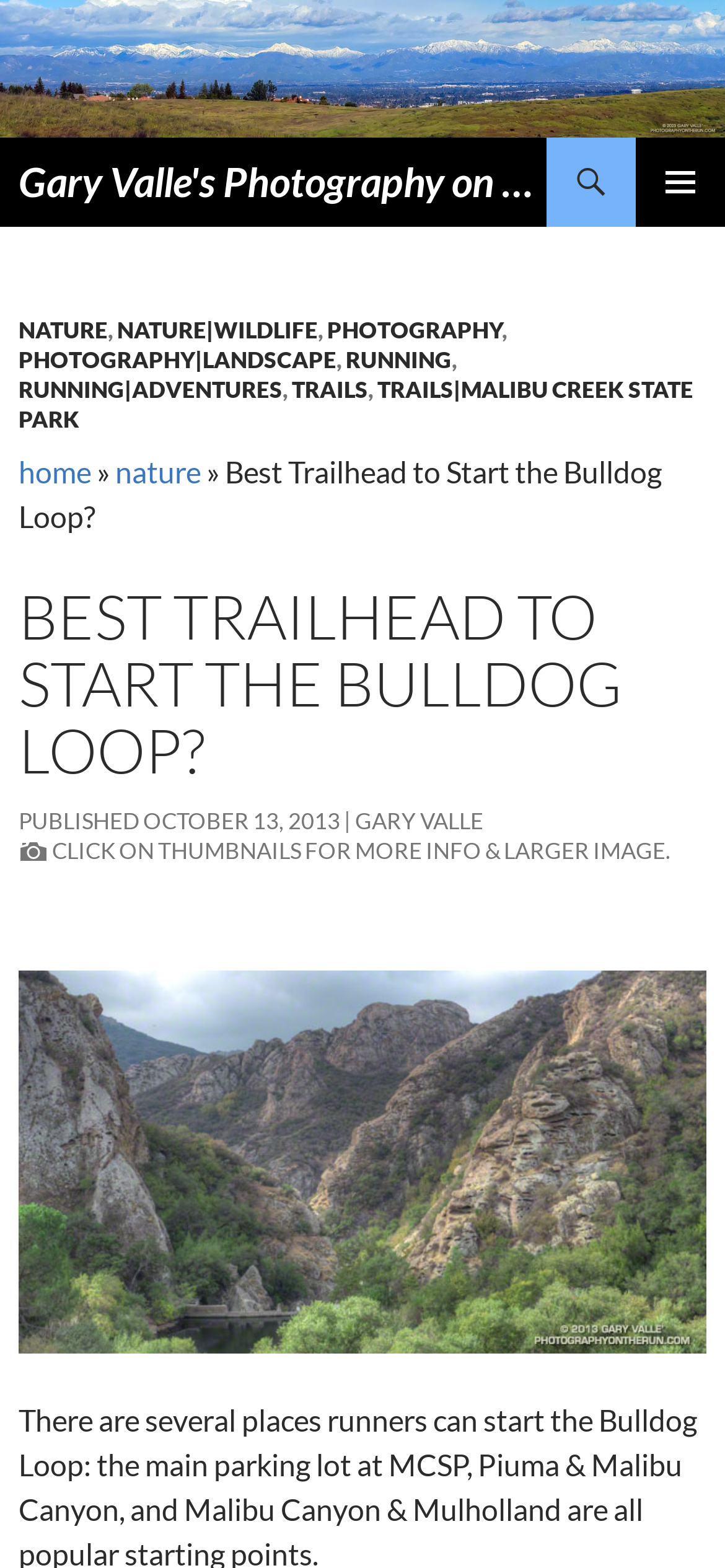Mark the bounding box of the element that matches the following description: "nature".

[0.159, 0.29, 0.277, 0.312]